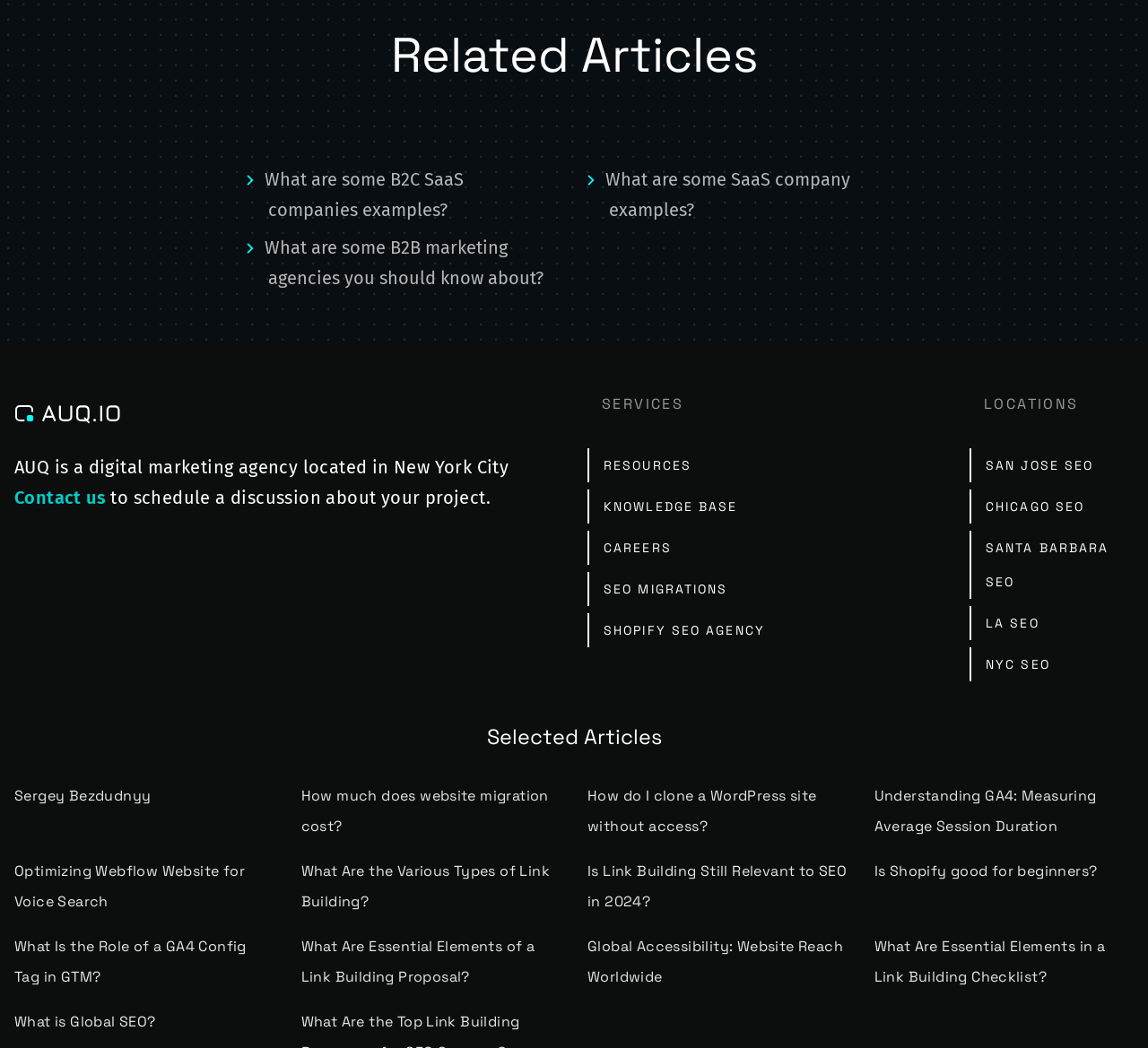Identify the bounding box coordinates of the region I need to click to complete this instruction: "Learn about 'SEO MIGRATIONS'".

[0.512, 0.546, 0.634, 0.579]